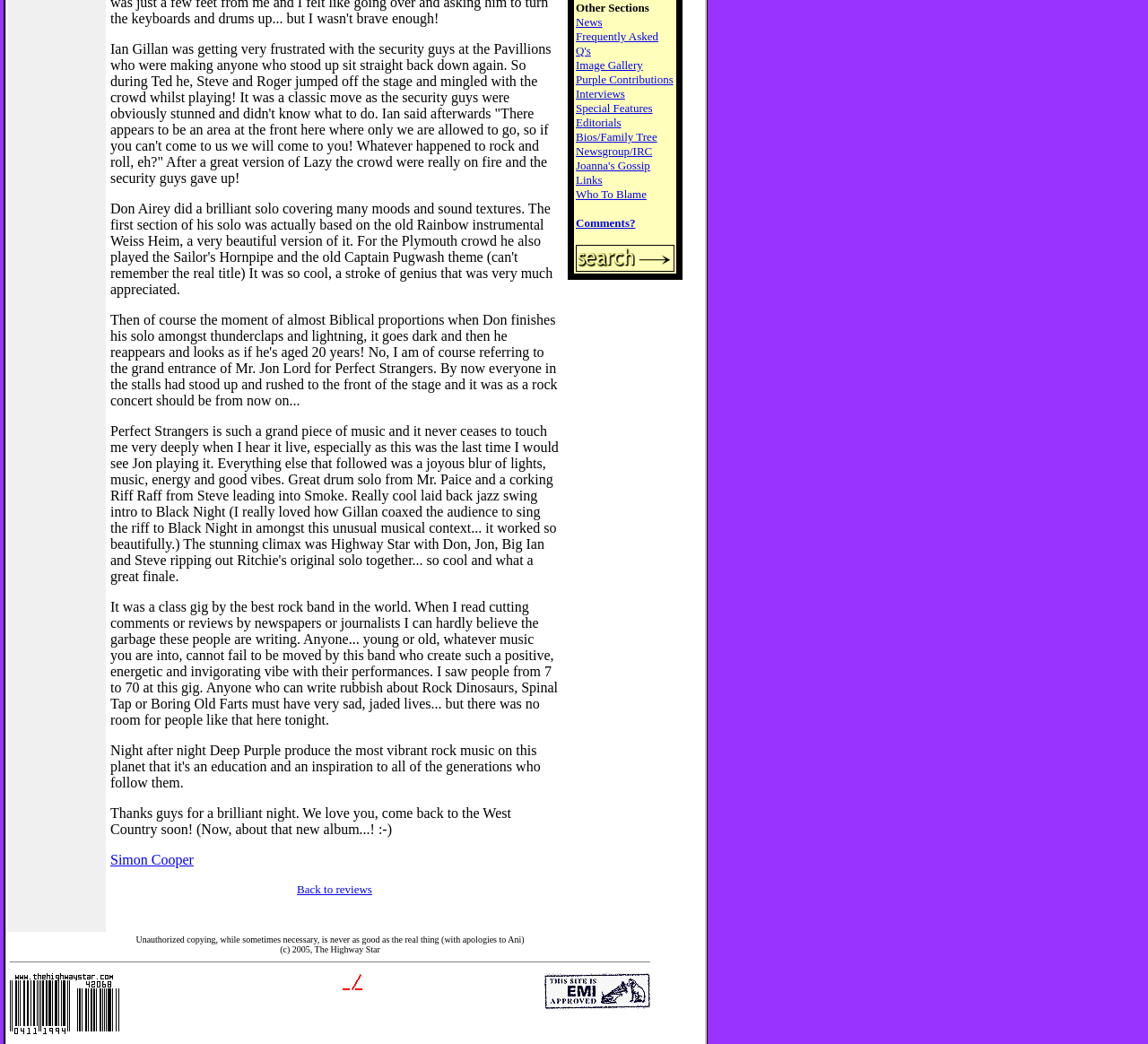Using the webpage screenshot, locate the HTML element that fits the following description and provide its bounding box: "alt="This site is EMI approved"".

[0.474, 0.954, 0.566, 0.969]